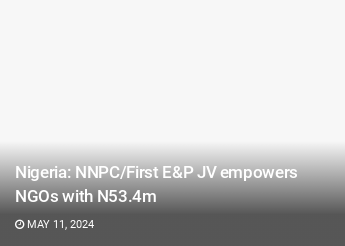When was the announcement made?
Please answer the question as detailed as possible.

The caption notes the date of the announcement as May 11, 2024, which is the answer to this question. This date is significant as it highlights the timeliness of this development in relation to ongoing philanthropic efforts.